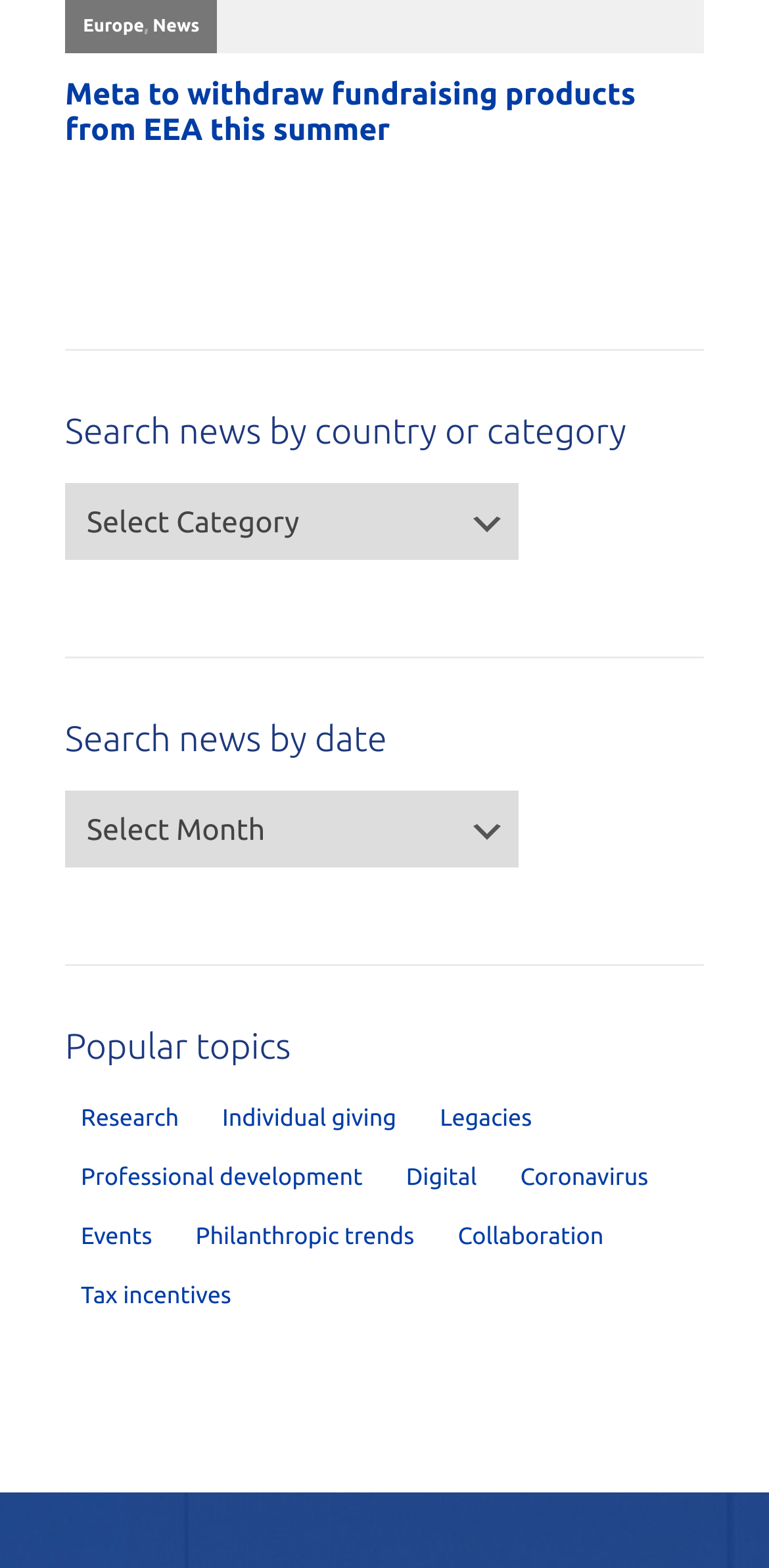Please determine the bounding box coordinates of the element's region to click for the following instruction: "Search news by date".

[0.085, 0.504, 0.674, 0.553]